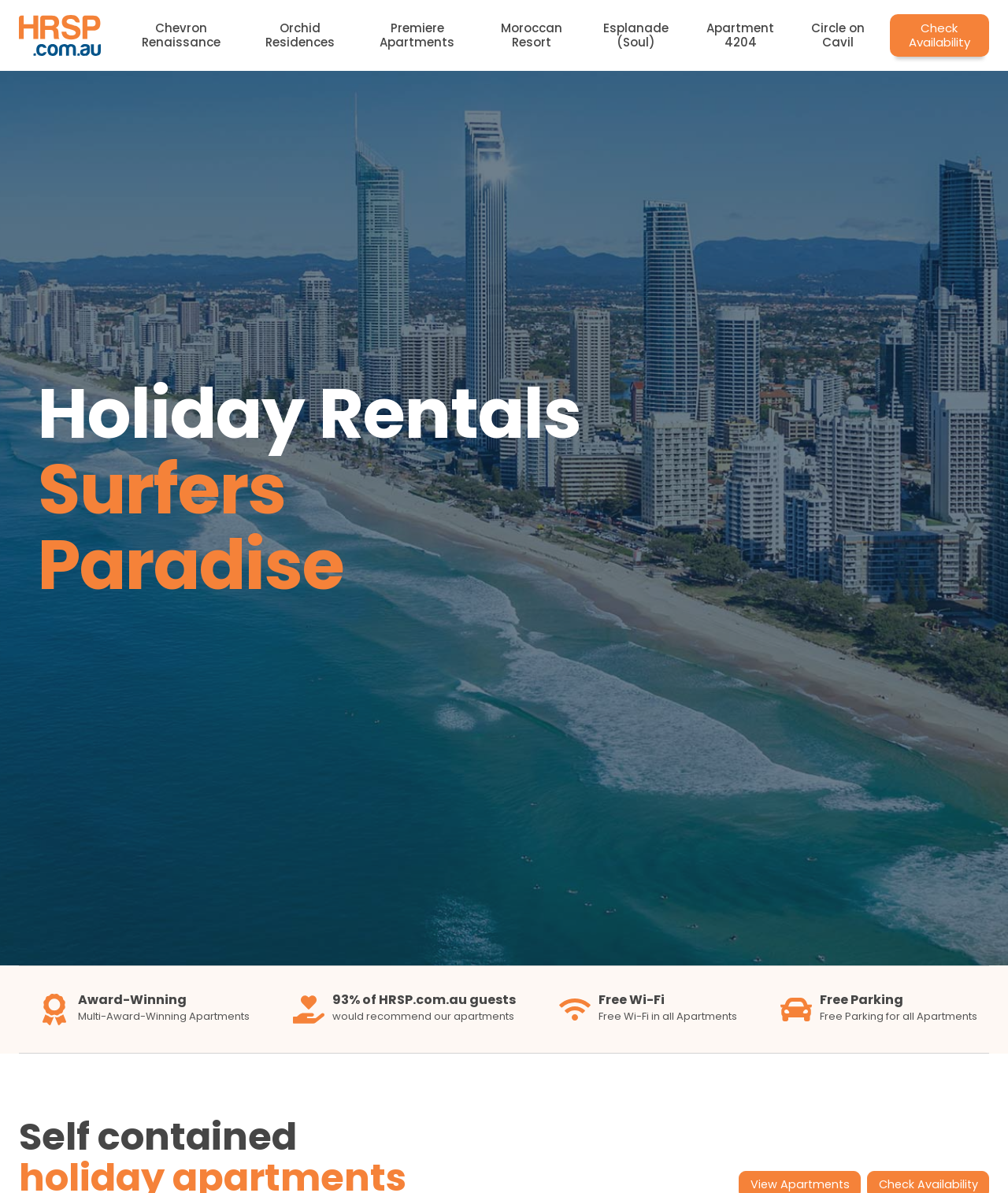Describe the webpage meticulously, covering all significant aspects.

The webpage is about Holiday Rentals Surfers Paradise, offering accommodation in the best Surfers Paradise hotels and apartments. At the top-left corner, there is a logo with the text "holiday rentals surfers paradise" and an accompanying image. 

Below the logo, there is a primary navigation menu with 8 links to different accommodations, including Chevron Renaissance, Orchid Residences, and Premiere Apartments, among others. These links are arranged horizontally across the top of the page.

On the right side of the page, there is a "Check Availability" link. Below this link, there is a section with a heading "Holiday Rentals Surfers Paradise" and three subheadings: "Award-Winning", "93% of HRSP.com.au guests", and "Free Wi-Fi" and "Free Parking". Each subheading has a brief description below it. 

At the bottom-right corner of the page, there is a "Scroll to top" button.